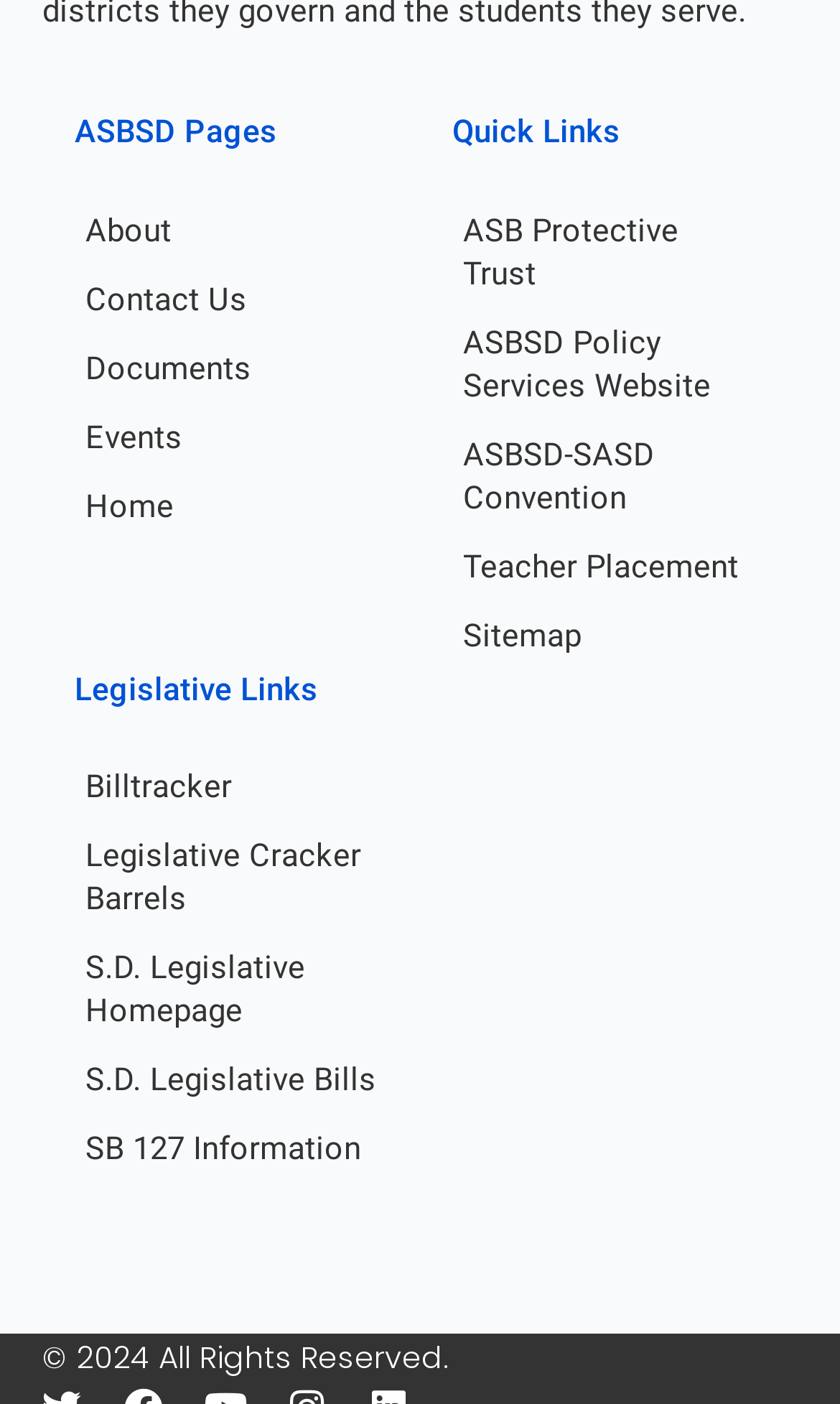Please give the bounding box coordinates of the area that should be clicked to fulfill the following instruction: "view Documents". The coordinates should be in the format of four float numbers from 0 to 1, i.e., [left, top, right, bottom].

[0.05, 0.237, 0.5, 0.286]